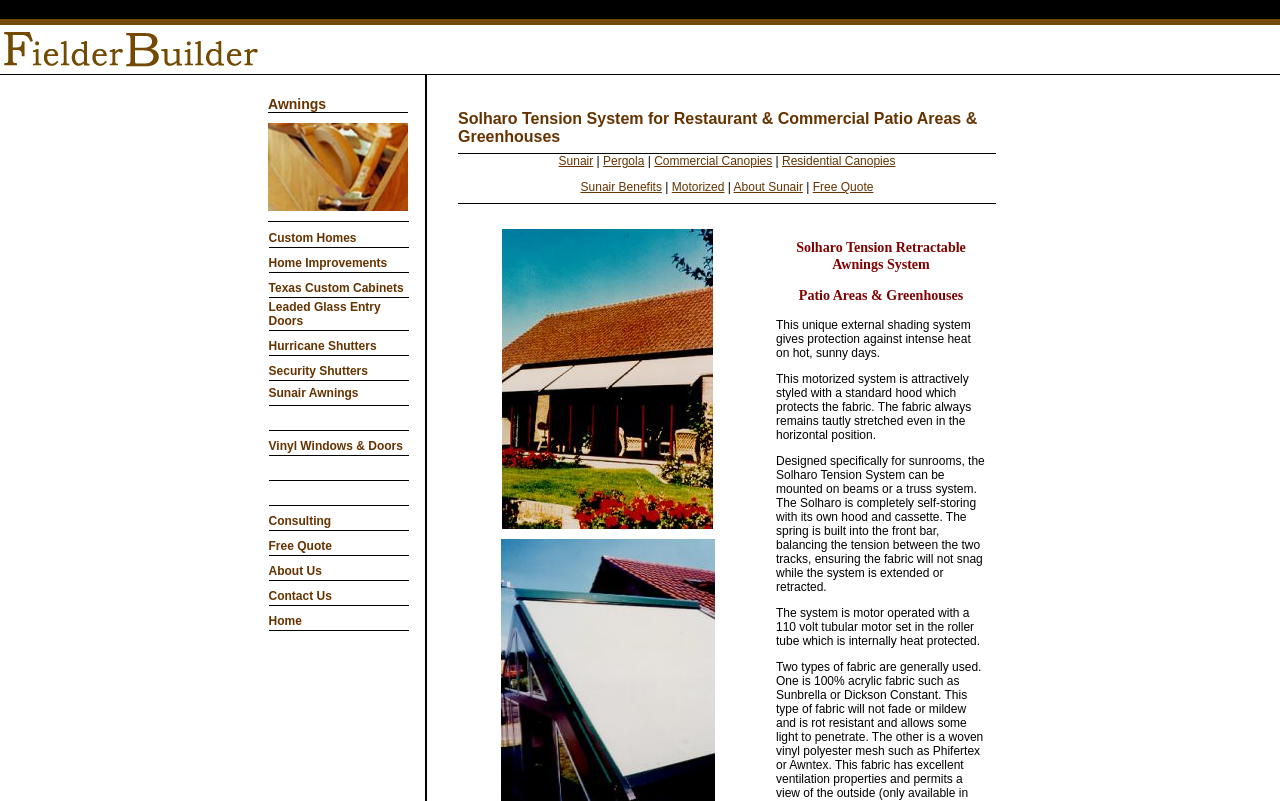Please determine the bounding box coordinates of the area that needs to be clicked to complete this task: 'Learn about Hurricane Shutters'. The coordinates must be four float numbers between 0 and 1, formatted as [left, top, right, bottom].

[0.21, 0.423, 0.294, 0.441]